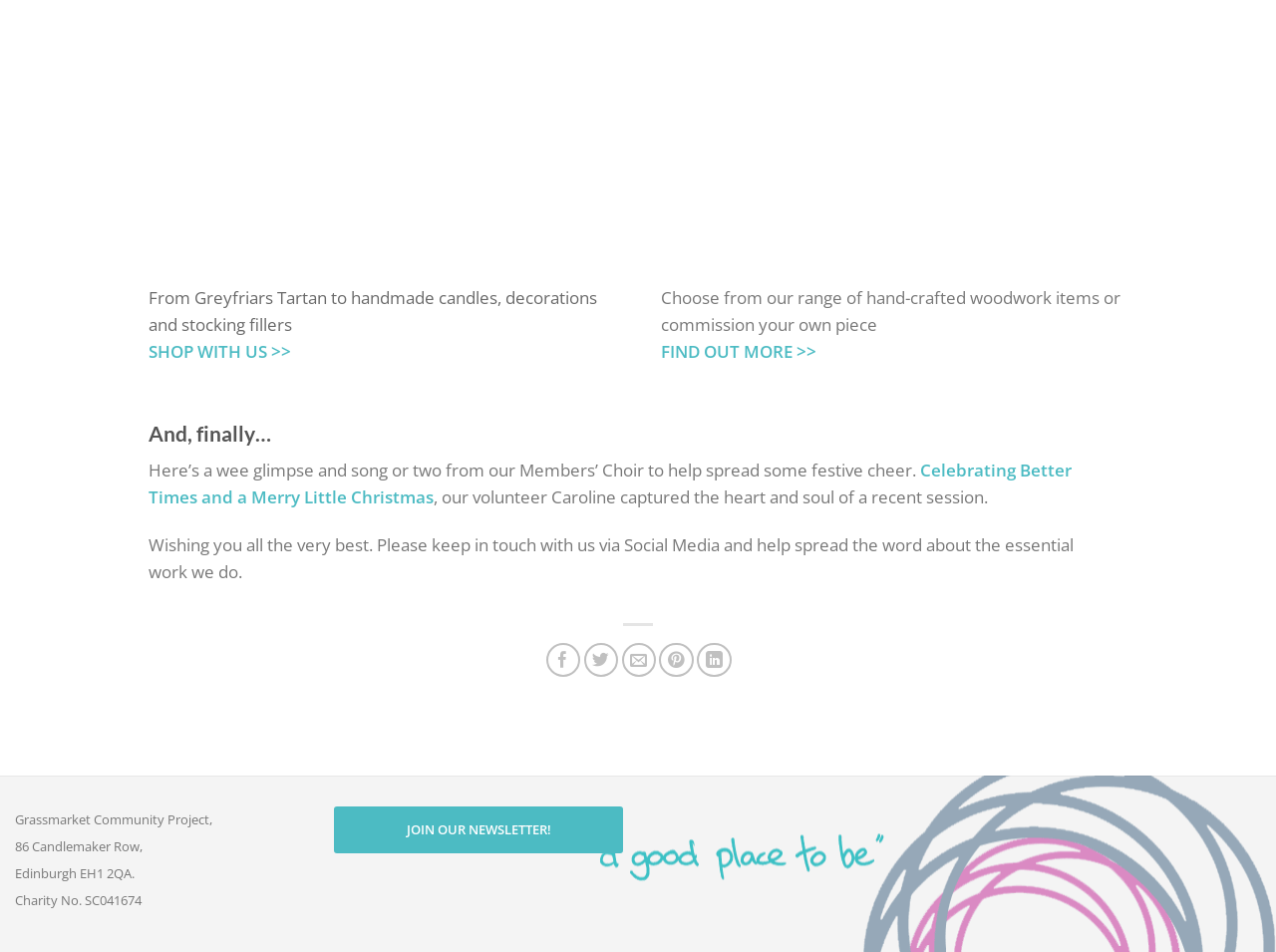Find and provide the bounding box coordinates for the UI element described with: "title="Pin on Pinterest"".

[0.517, 0.675, 0.544, 0.711]